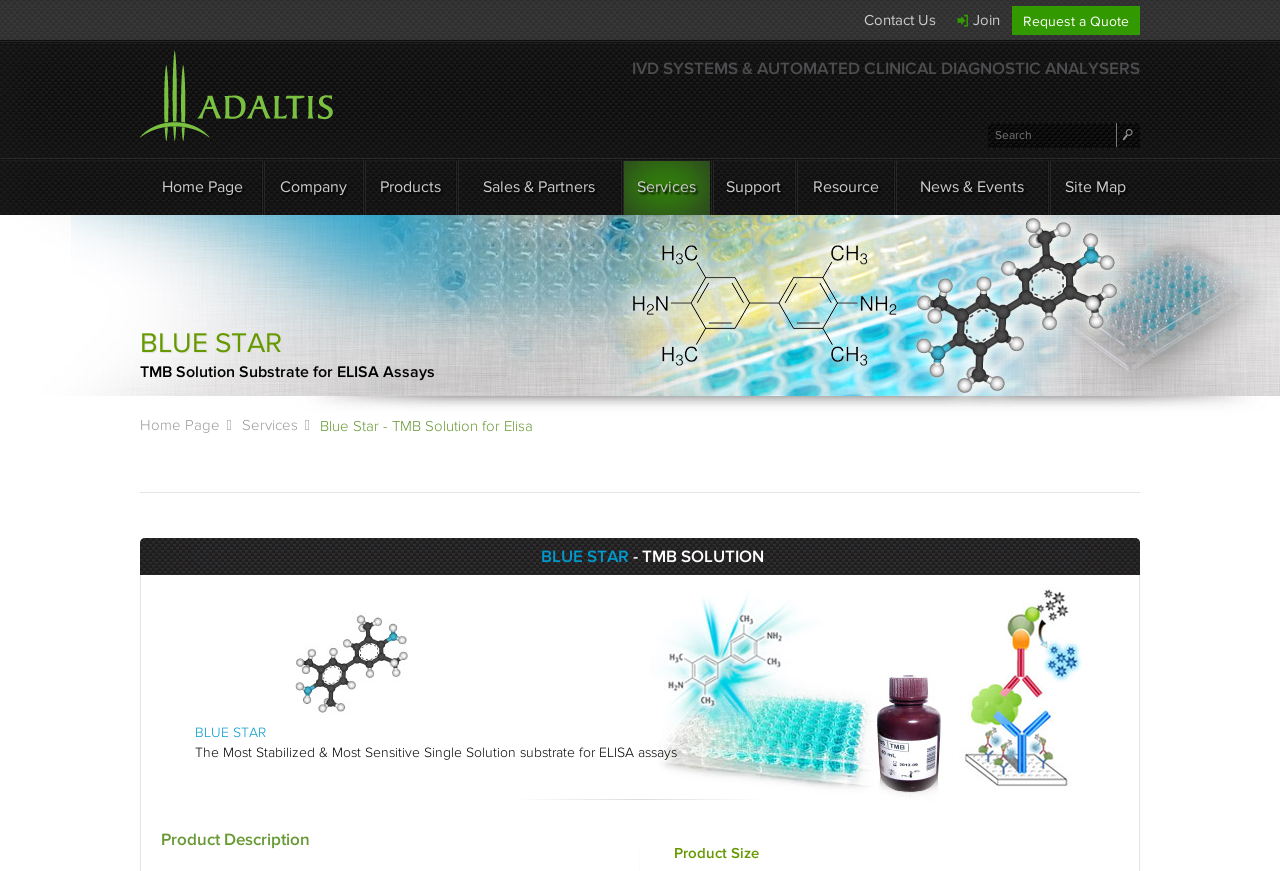Find the bounding box coordinates of the element to click in order to complete this instruction: "Request a quote". The bounding box coordinates must be four float numbers between 0 and 1, denoted as [left, top, right, bottom].

[0.791, 0.007, 0.891, 0.04]